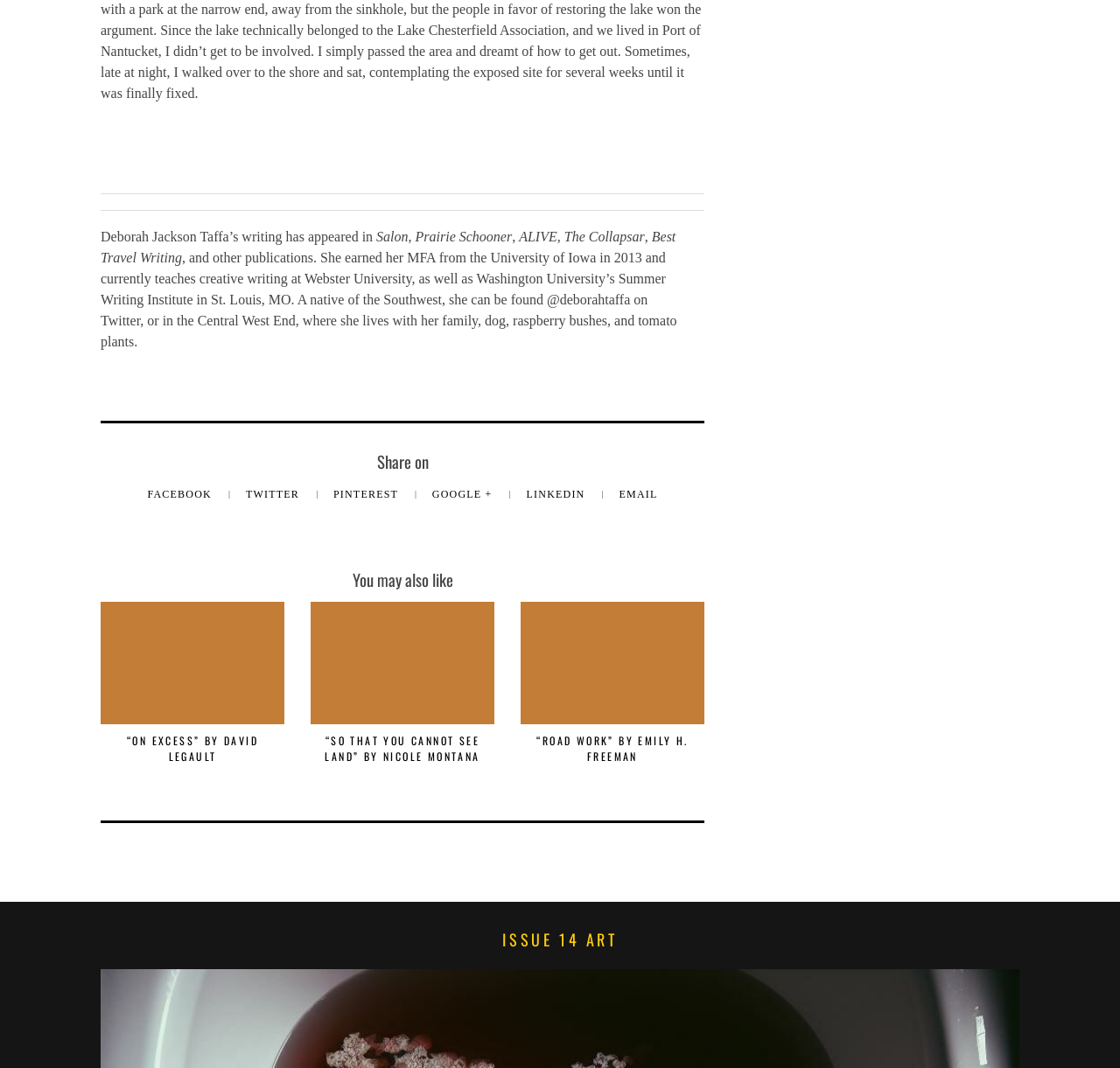Identify the coordinates of the bounding box for the element that must be clicked to accomplish the instruction: "Follow Deborah Jackson Taffa on Twitter".

[0.09, 0.215, 0.603, 0.248]